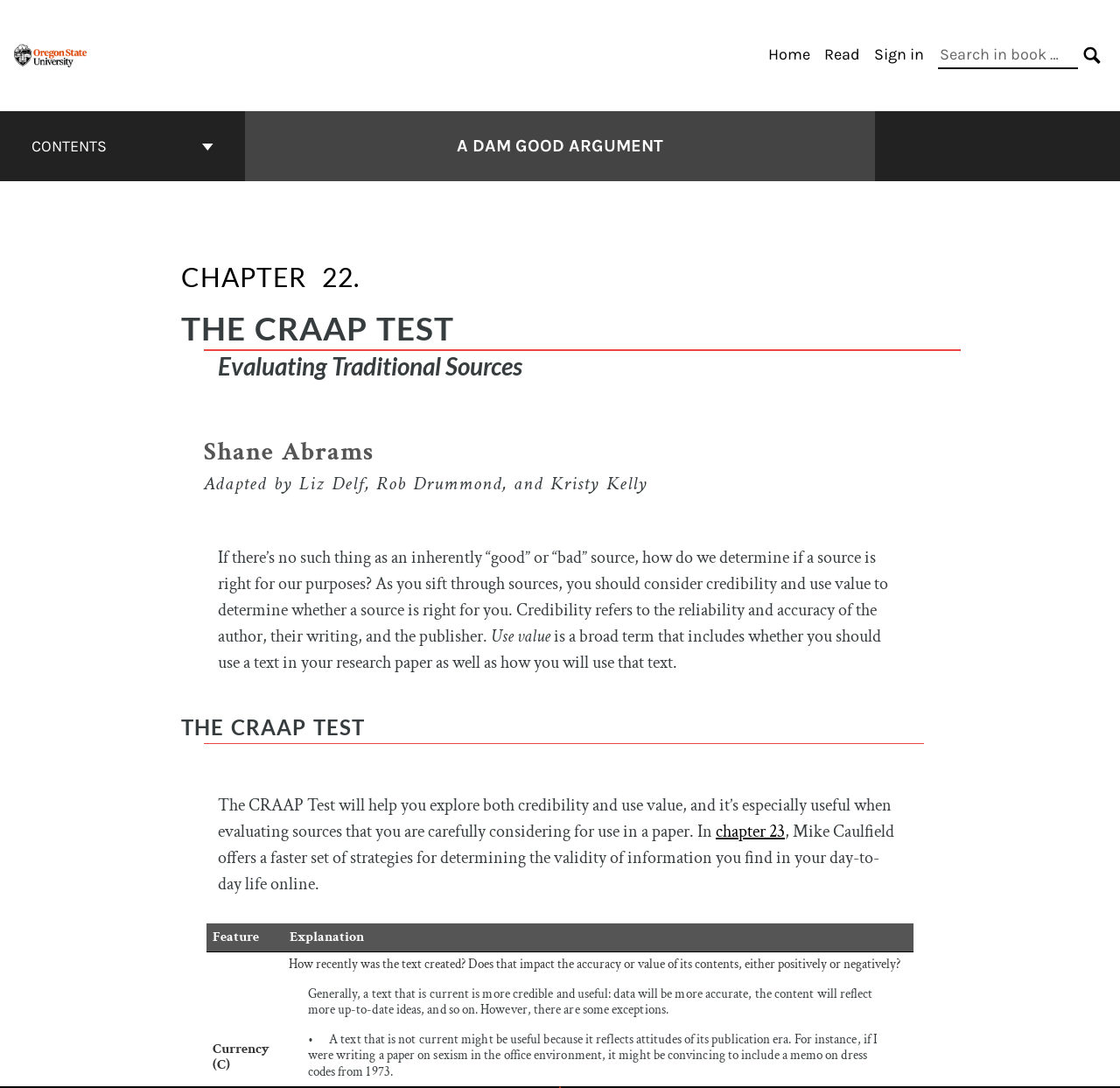Pinpoint the bounding box coordinates of the element you need to click to execute the following instruction: "Click the SEARCH button". The bounding box should be represented by four float numbers between 0 and 1, in the format [left, top, right, bottom].

[0.966, 0.04, 0.984, 0.062]